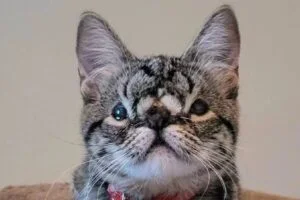What is unique about the kitten's face?
Refer to the image and provide a detailed answer to the question.

The kitten's face is unique because of its distinct markings on its fur, which characterize its squishy face and make it adorable.